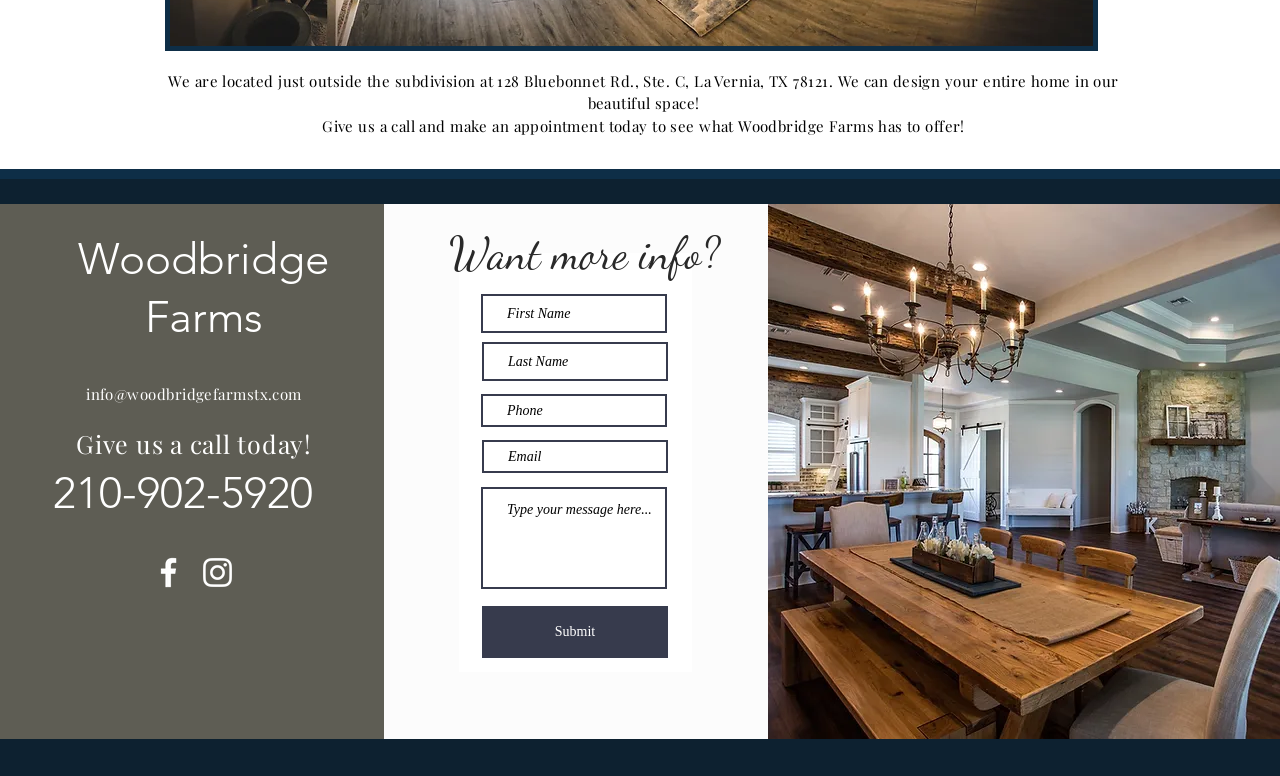What social media platforms can you find Woodbridge Farms on?
Based on the visual, give a brief answer using one word or a short phrase.

Facebook and Instagram